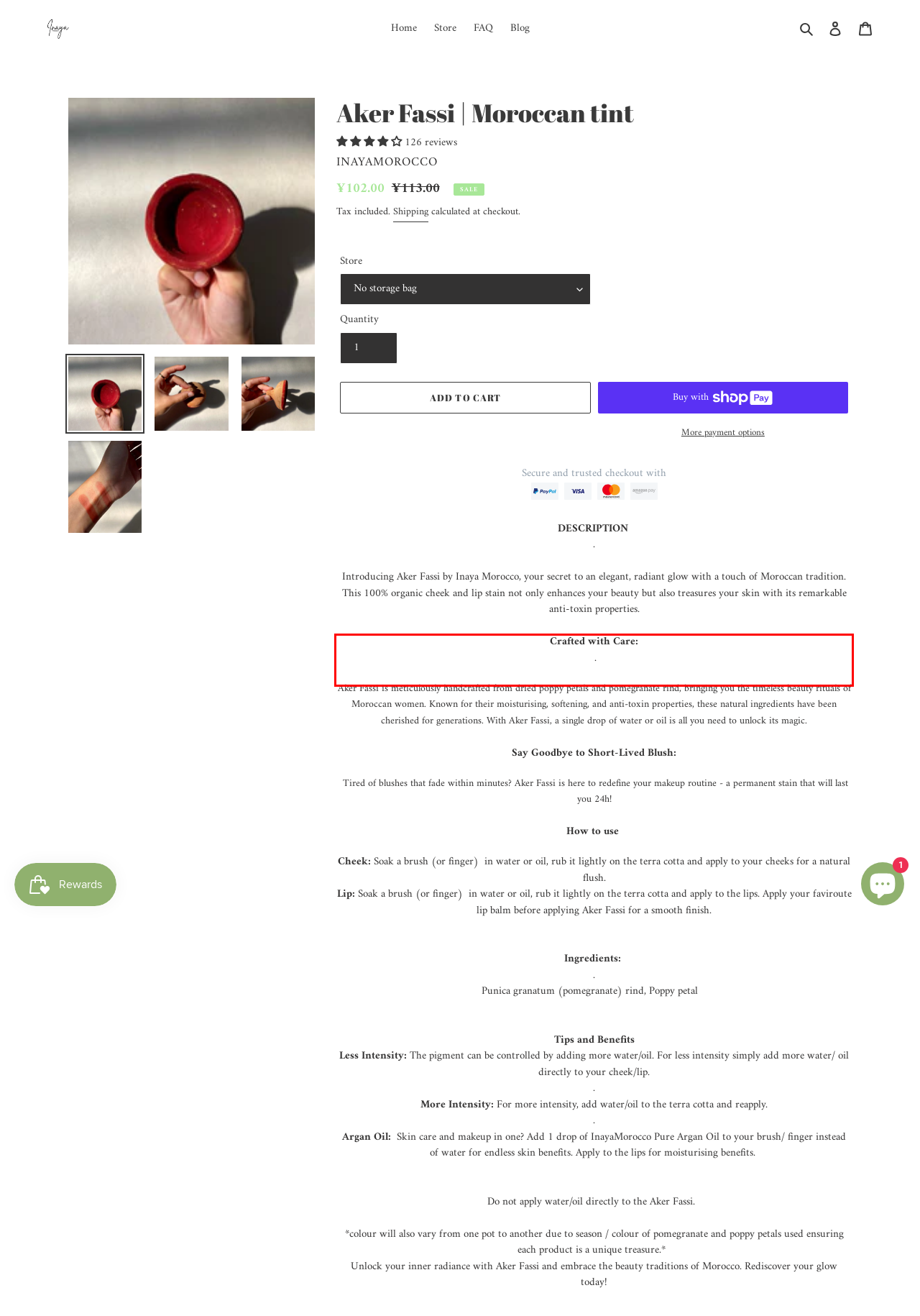Given the screenshot of the webpage, identify the red bounding box, and recognize the text content inside that red bounding box.

Aker Fassi is meticulously handcrafted from dried poppy petals and pomegranate rind, bringing you the timeless beauty rituals of Moroccan women. Known for their moisturising, softening, and anti-toxin properties, these natural ingredients have been cherished for generations. With Aker Fassi, a single drop of water or oil is all you need to unlock its magic.